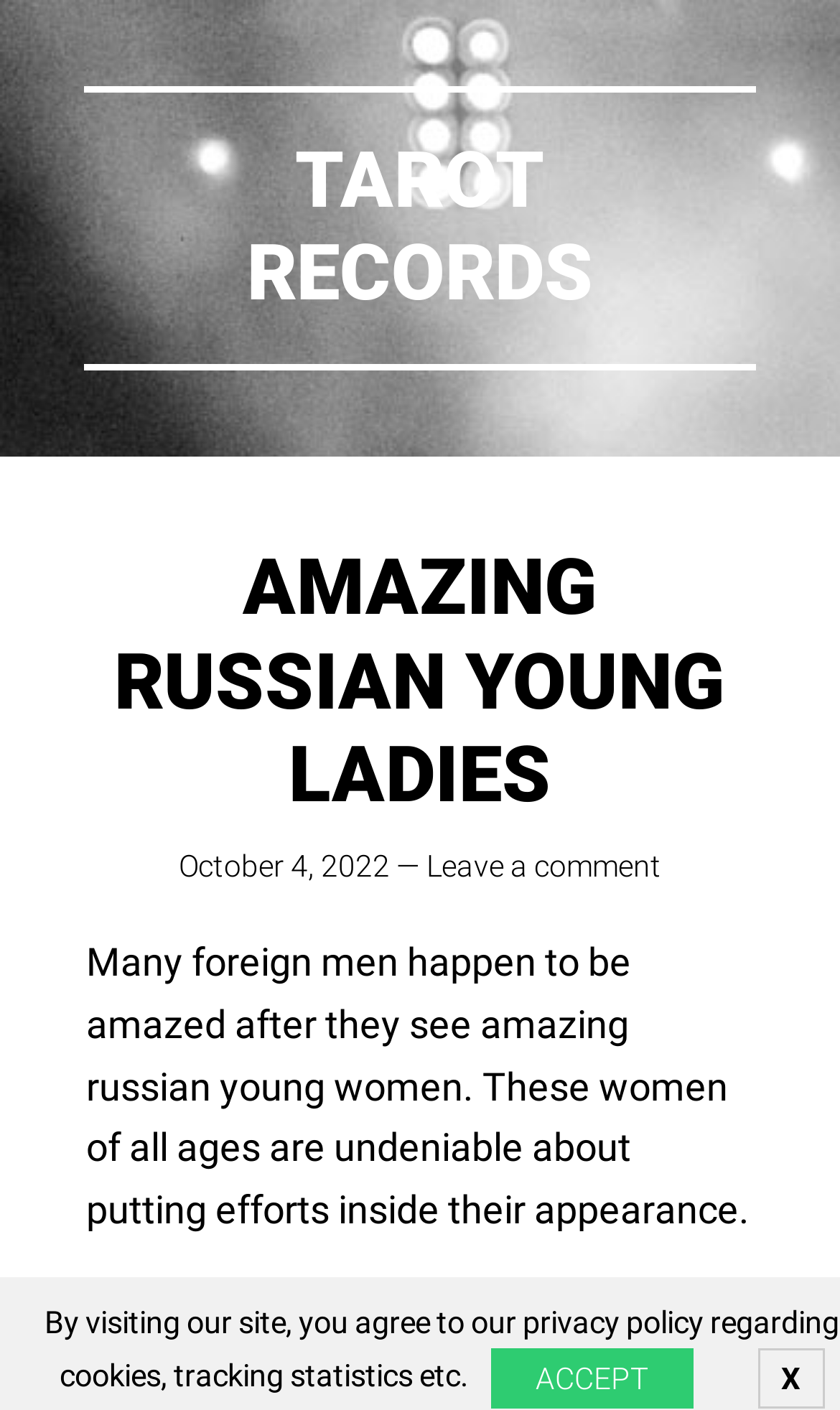Please specify the bounding box coordinates in the format (top-left x, top-left y, bottom-right x, bottom-right y), with all values as floating point numbers between 0 and 1. Identify the bounding box of the UI element described by: X

[0.901, 0.956, 0.981, 0.999]